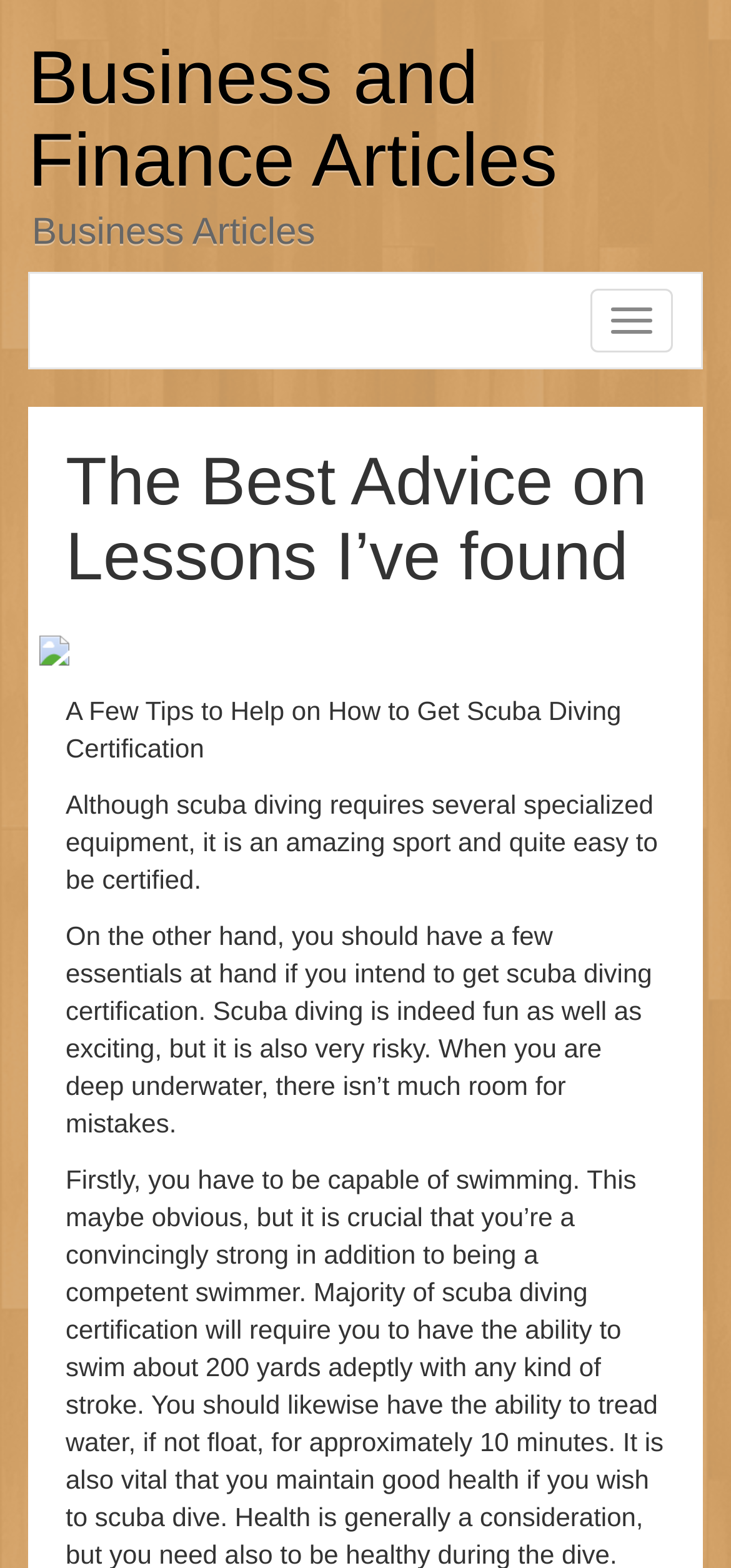Respond with a single word or phrase to the following question: What is the main topic of the article?

Scuba diving certification